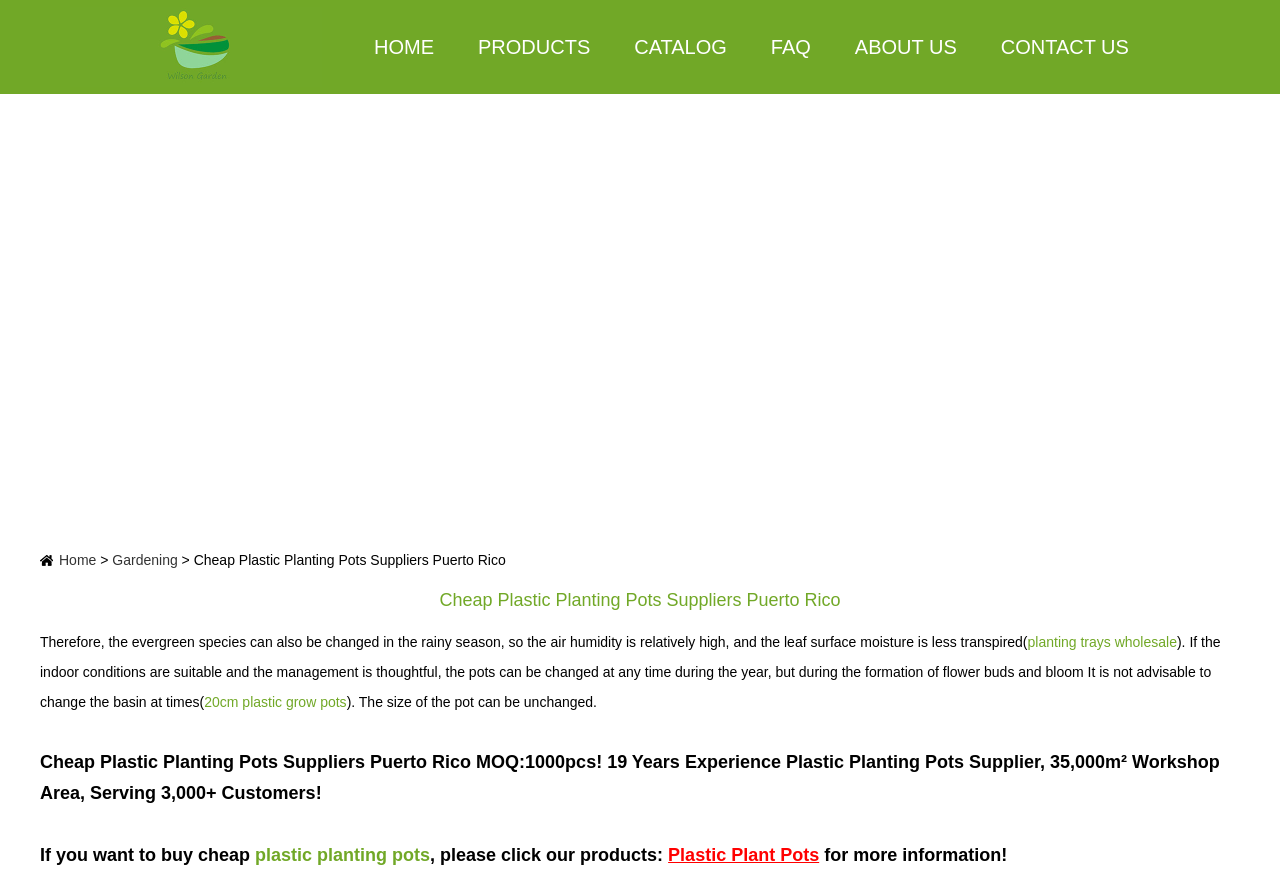Determine the bounding box coordinates of the clickable region to carry out the instruction: "Explore the Plastic Plant Pots products".

[0.522, 0.962, 0.64, 0.985]